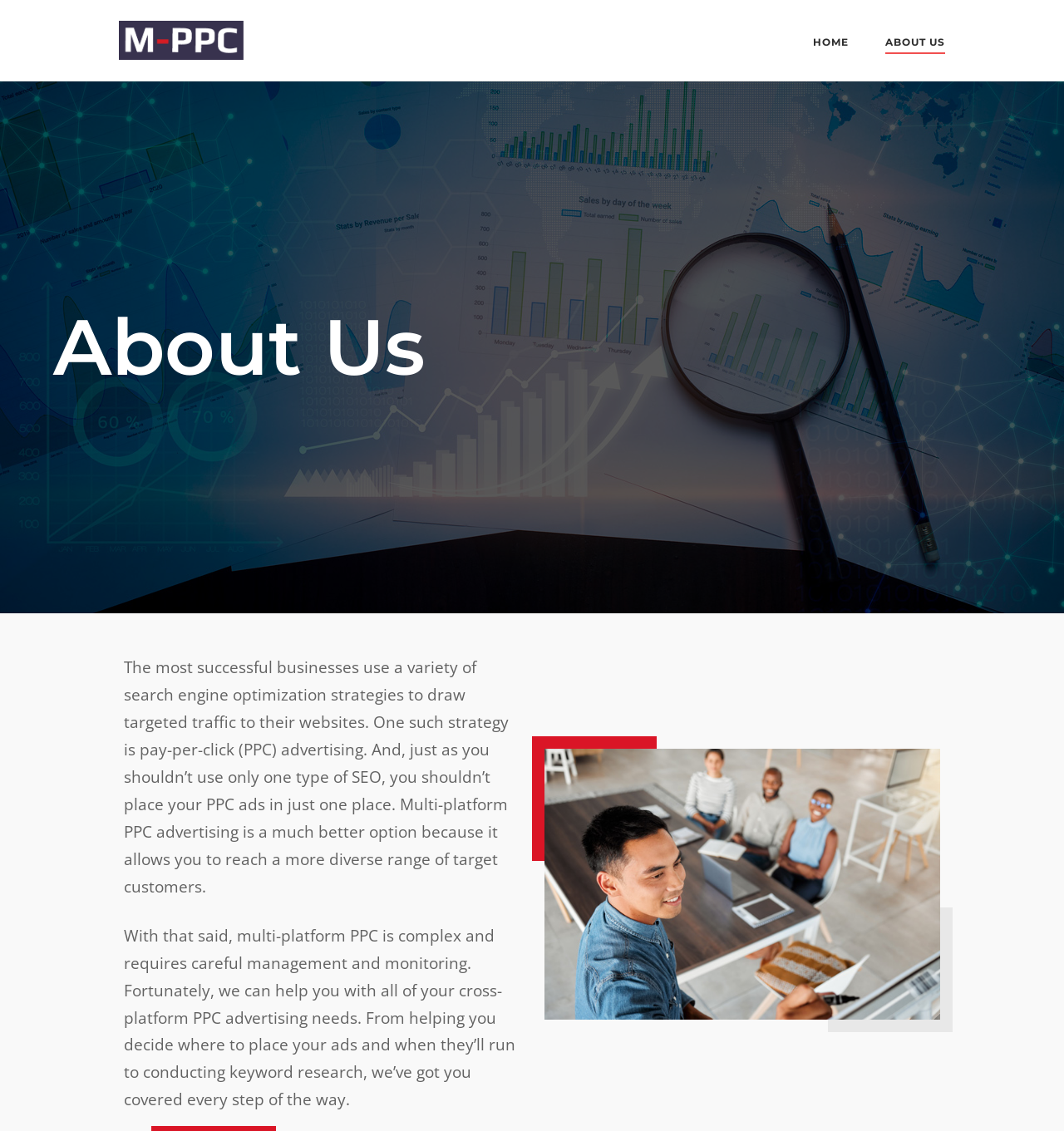What is required for successful multi-platform PPC advertising?
Using the information from the image, answer the question thoroughly.

According to the StaticText elements, multi-platform PPC advertising is complex and requires careful management and monitoring, implying that these are essential components for successful implementation.